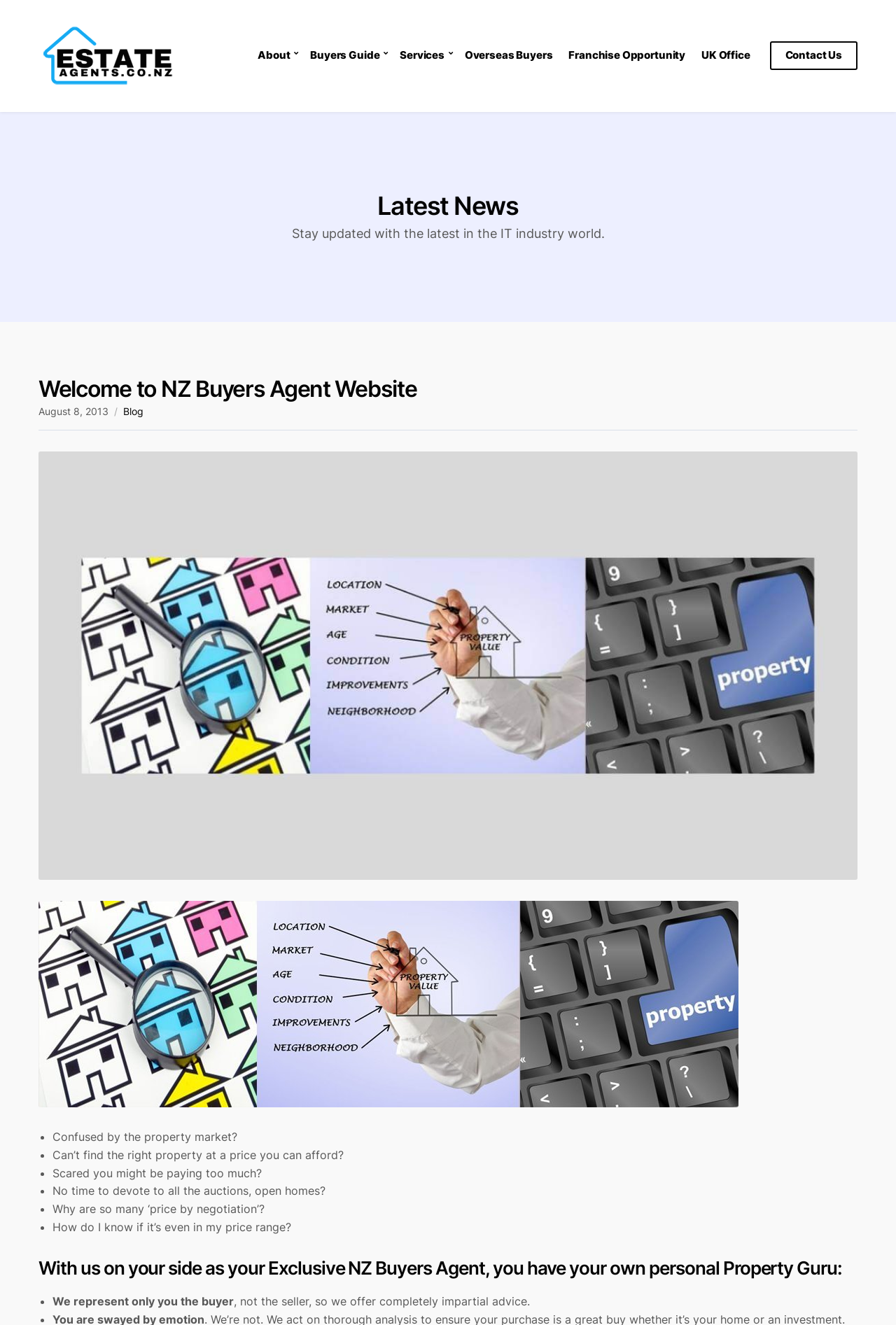What is the logo of the website?
Provide a detailed answer to the question using information from the image.

The logo of the website is located at the top left corner of the webpage, and it is an image with the text 'Estate Agents Logo 2024 200PX'.